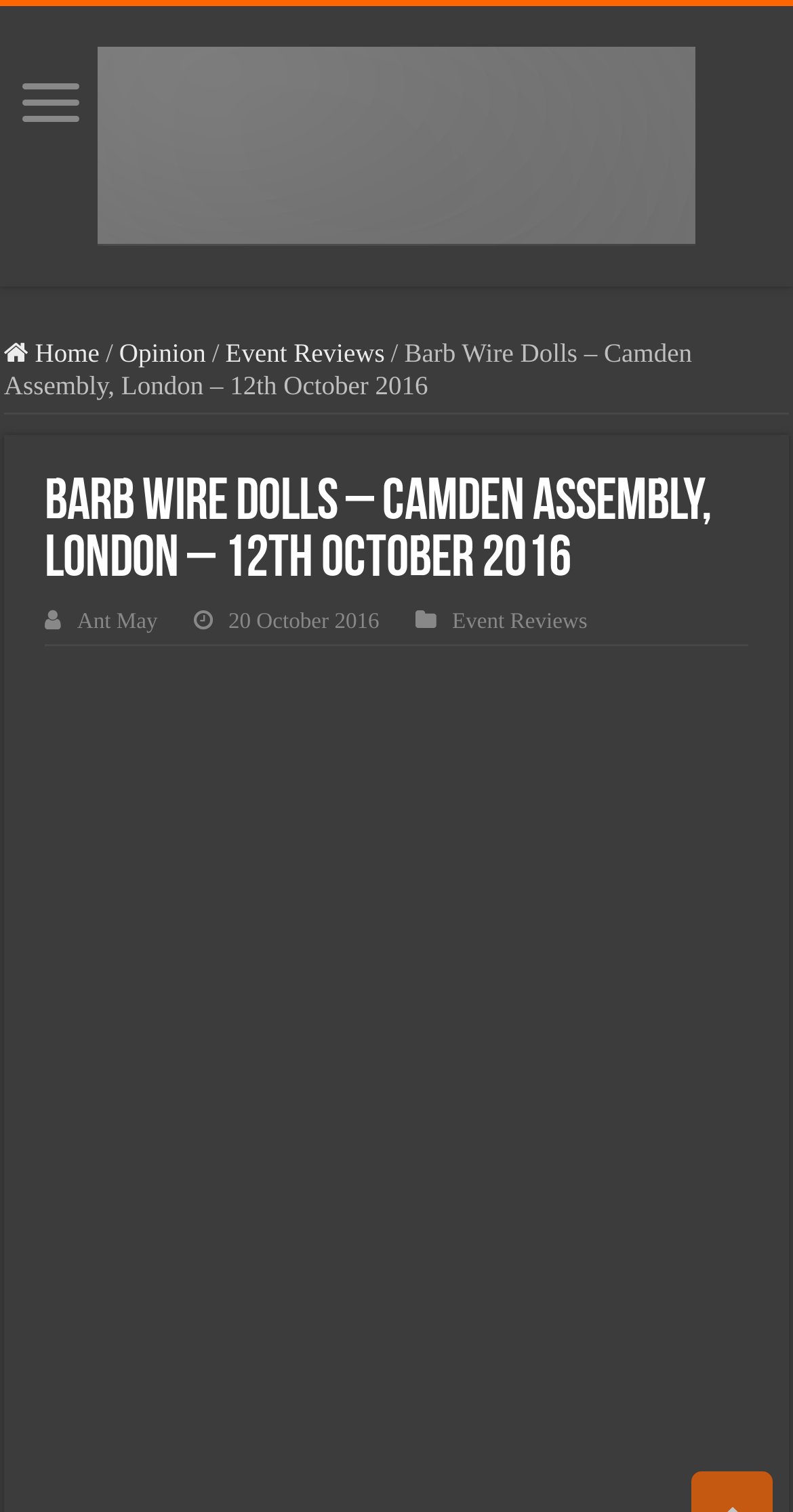Who wrote the review?
Using the visual information, reply with a single word or short phrase.

Ant May